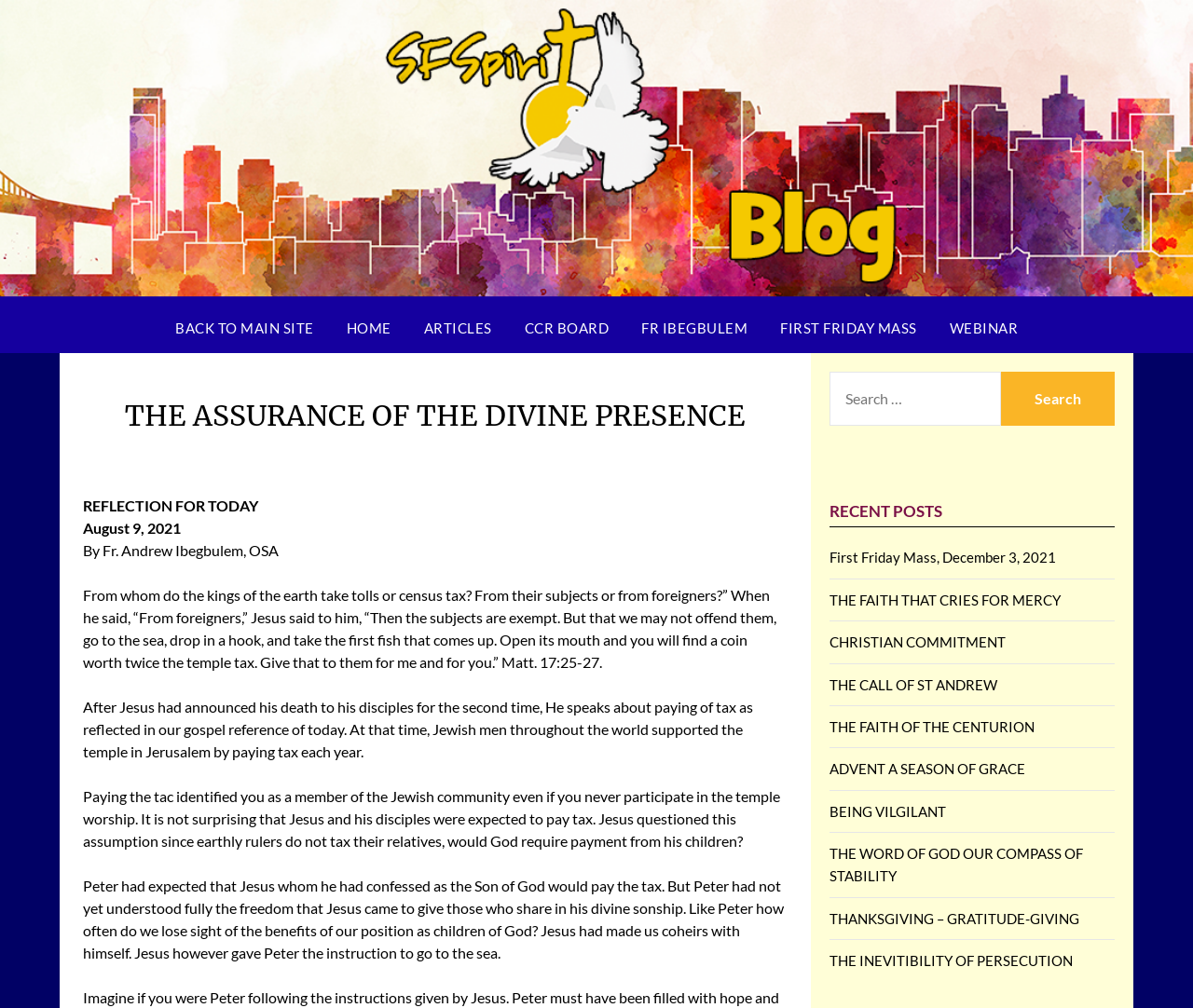What is the purpose of the search box?
Refer to the image and provide a one-word or short phrase answer.

To search for articles